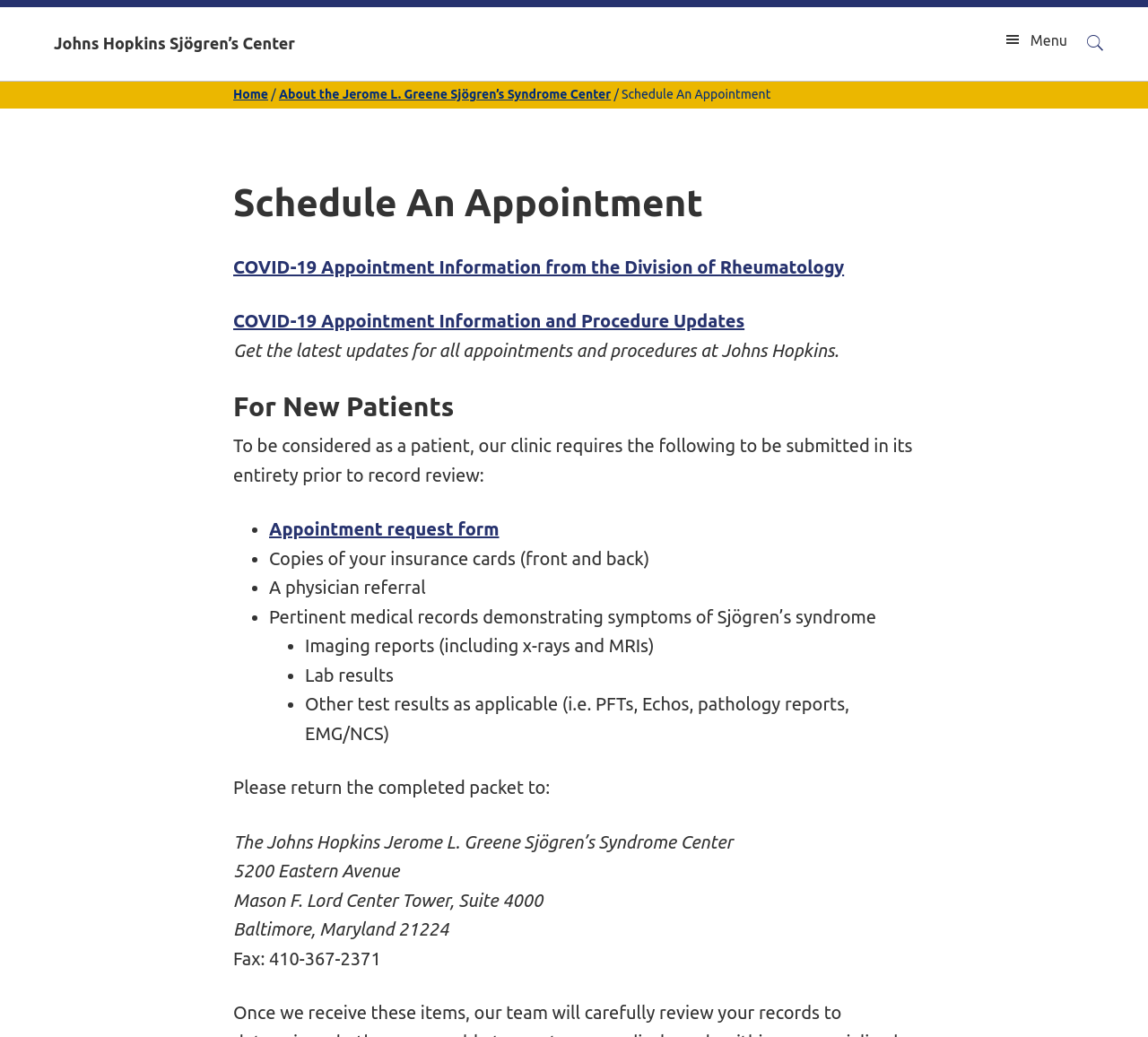Provide a short, one-word or phrase answer to the question below:
What is required to be submitted prior to record review?

Appointment request form and others